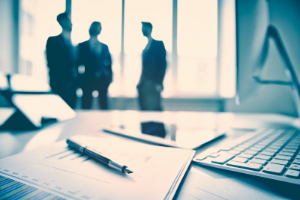What is the atmosphere in the room?
We need a detailed and exhaustive answer to the question. Please elaborate.

The question asks about the atmosphere in the room. The caption states that the large windows in the background illuminate the room, creating a bright atmosphere that enhances the sense of collaboration and productivity.